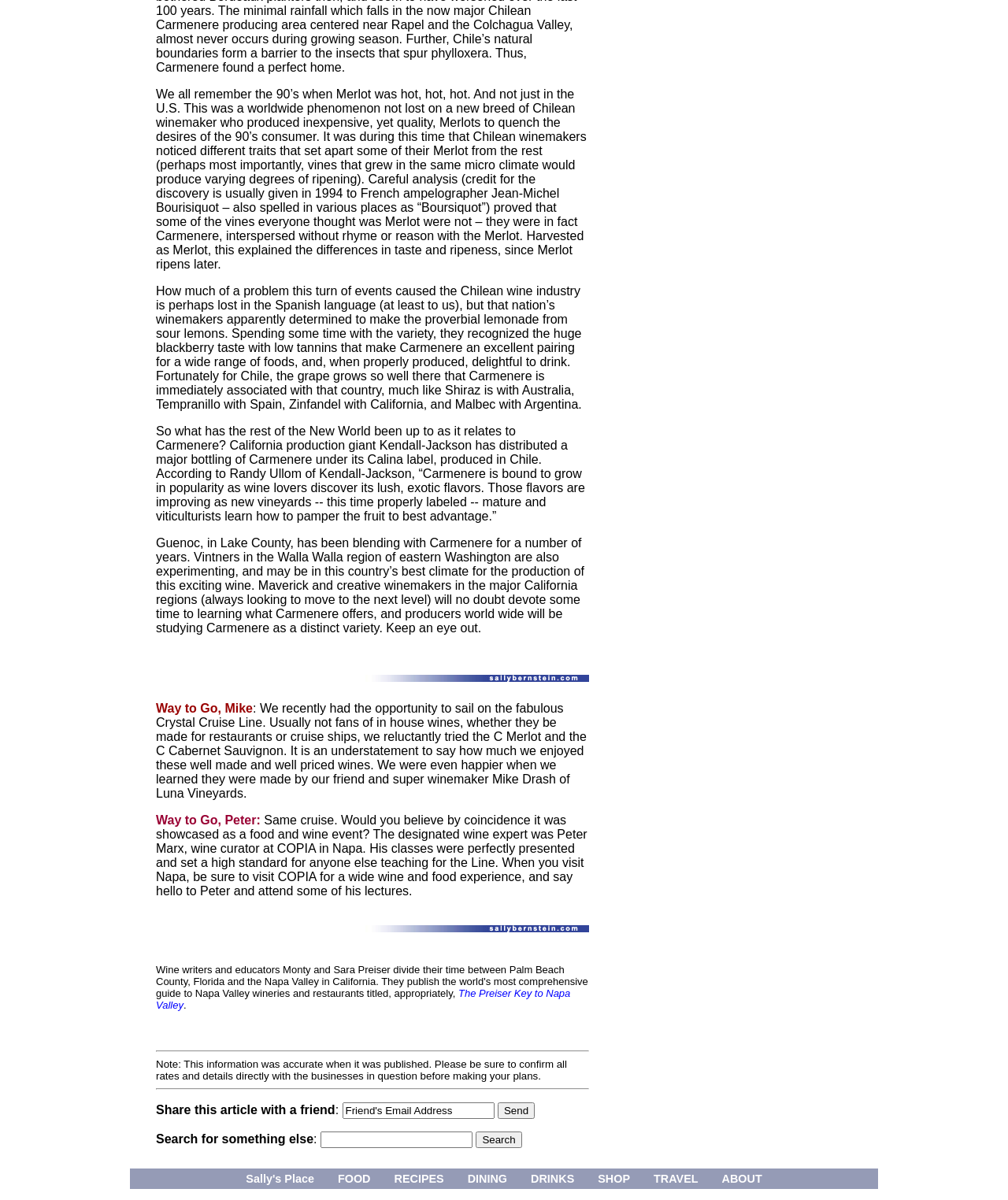Who is the wine curator at COPIA in Napa?
Refer to the screenshot and respond with a concise word or phrase.

Peter Marx